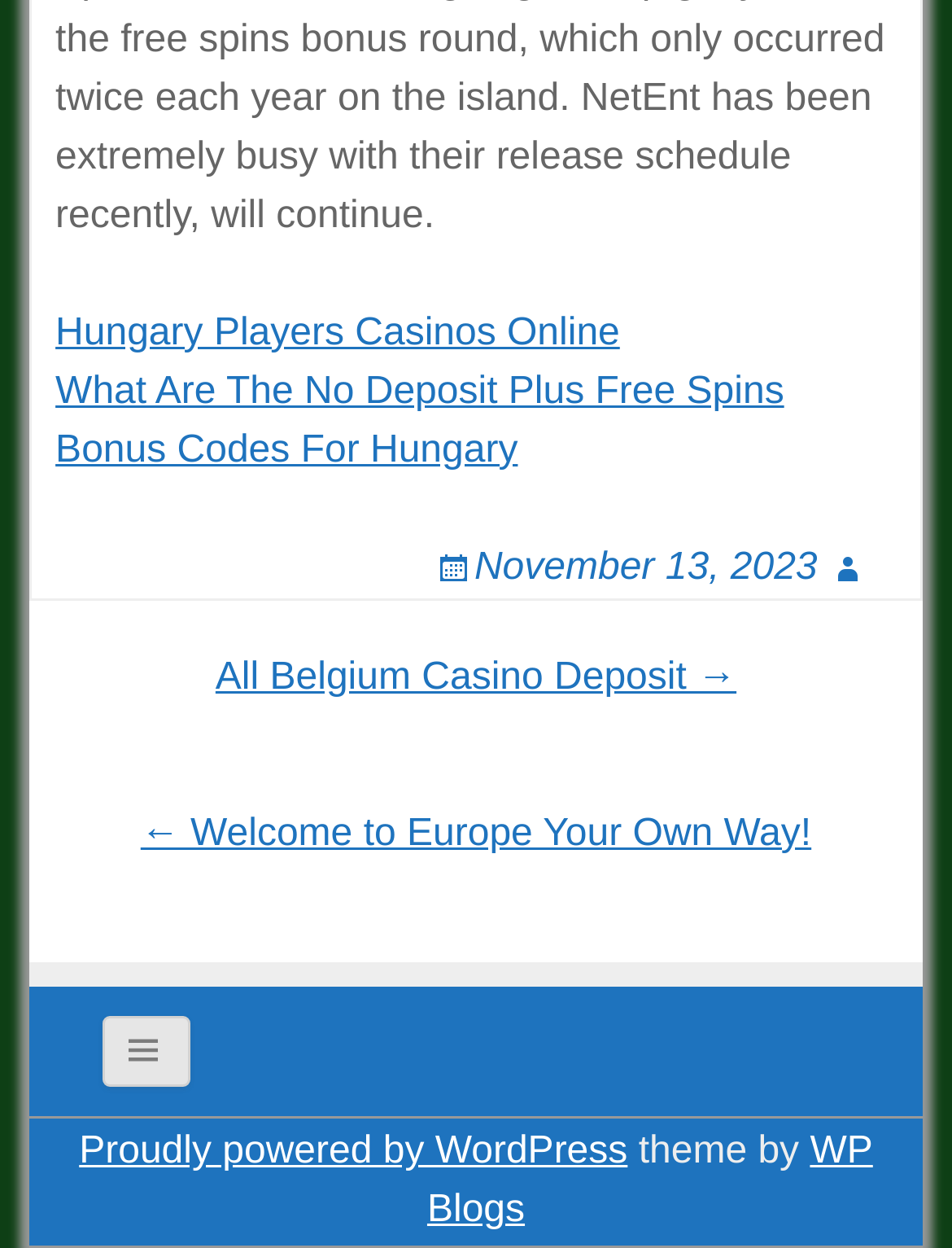Reply to the question with a single word or phrase:
How many links are there in the footer section?

3